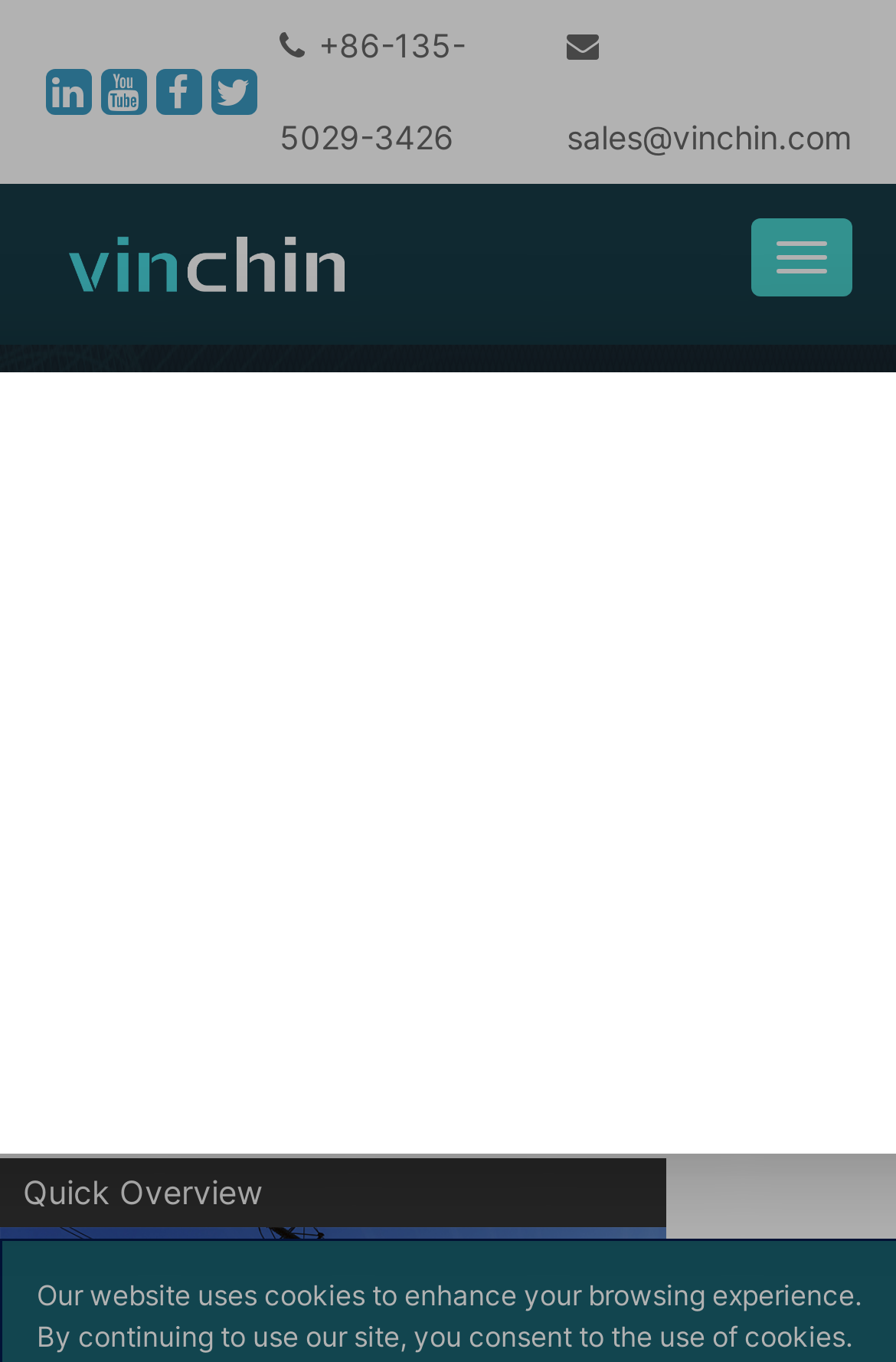What is the phone number for sales?
From the image, respond with a single word or phrase.

+86-135-5029-3426